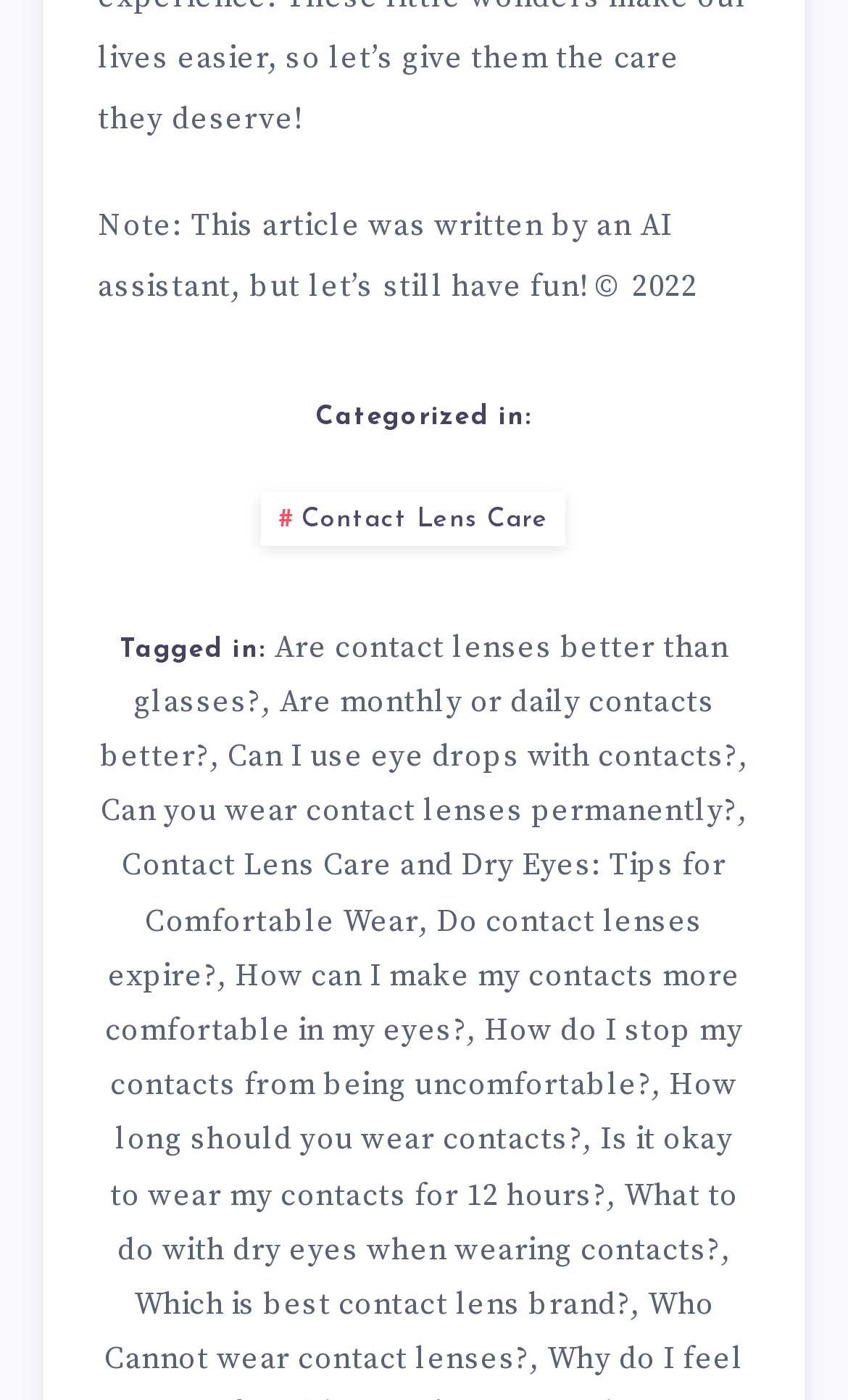Extract the bounding box coordinates for the UI element described by the text: "Do contact lenses expire?". The coordinates should be in the form of [left, top, right, bottom] with values between 0 and 1.

[0.127, 0.644, 0.829, 0.711]